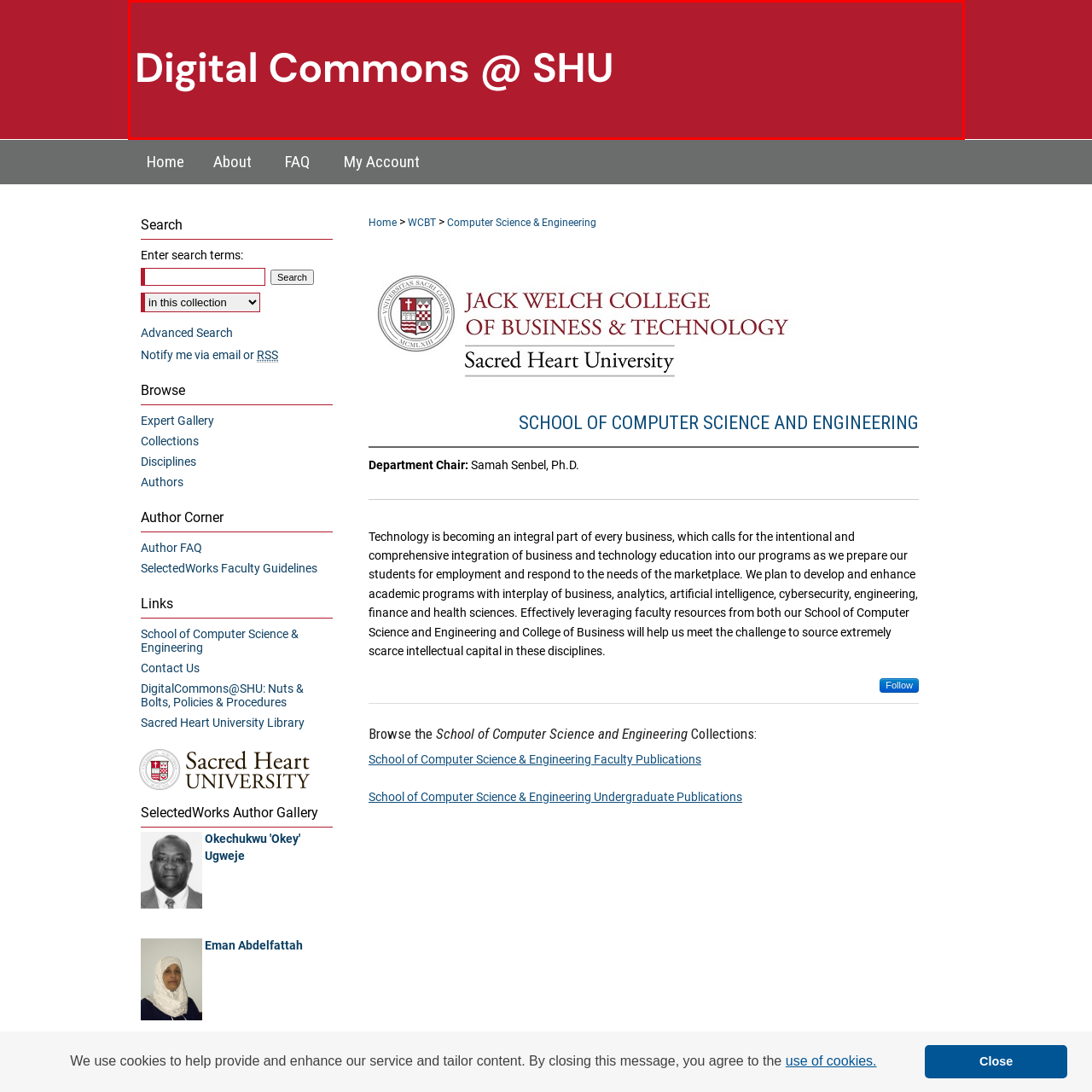What is the color of the text 'Digital Commons @ SHU'?
Observe the section of the image outlined in red and answer concisely with a single word or phrase.

white